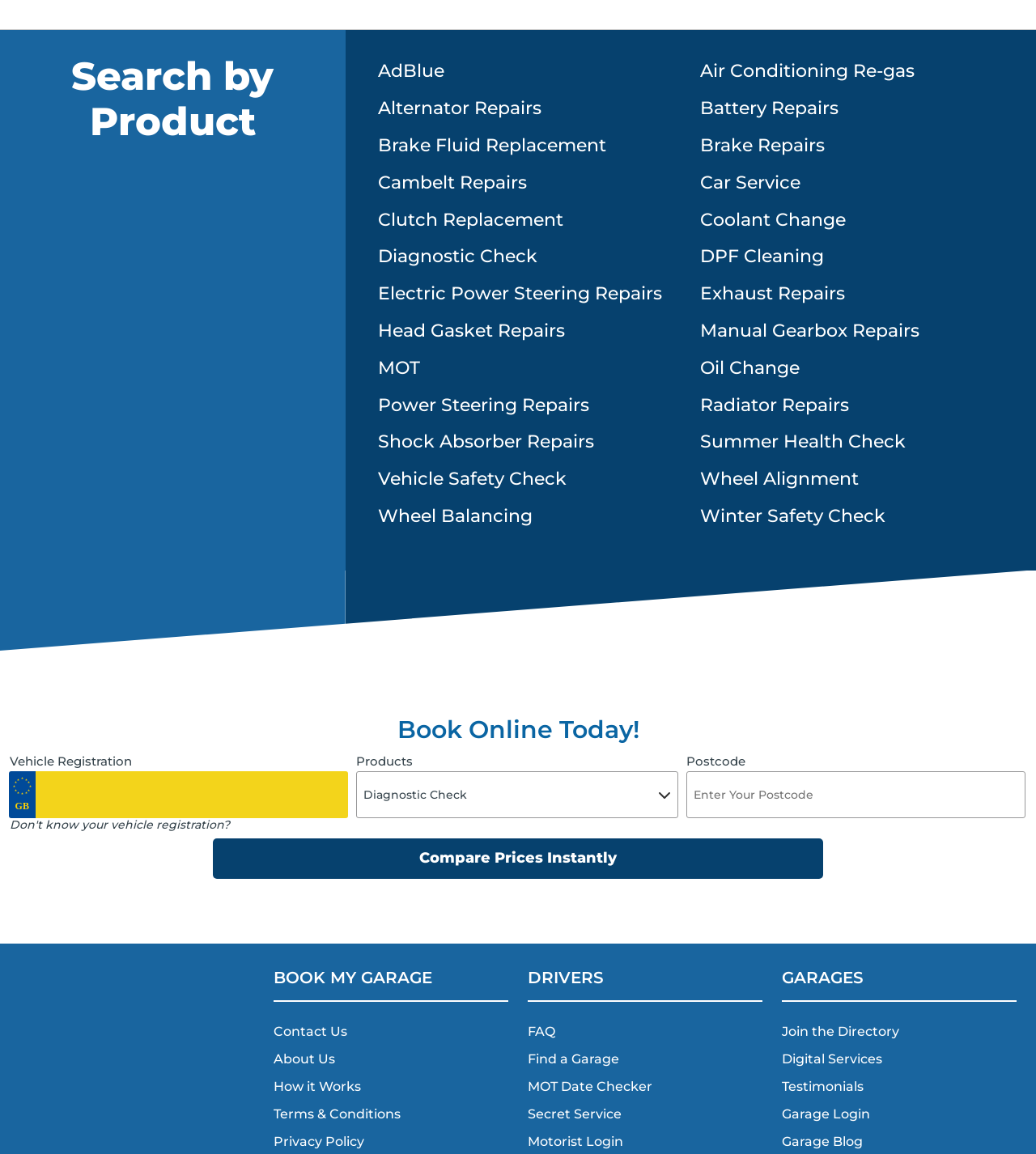Determine the bounding box coordinates of the clickable region to carry out the instruction: "Book online today".

[0.009, 0.62, 0.991, 0.645]